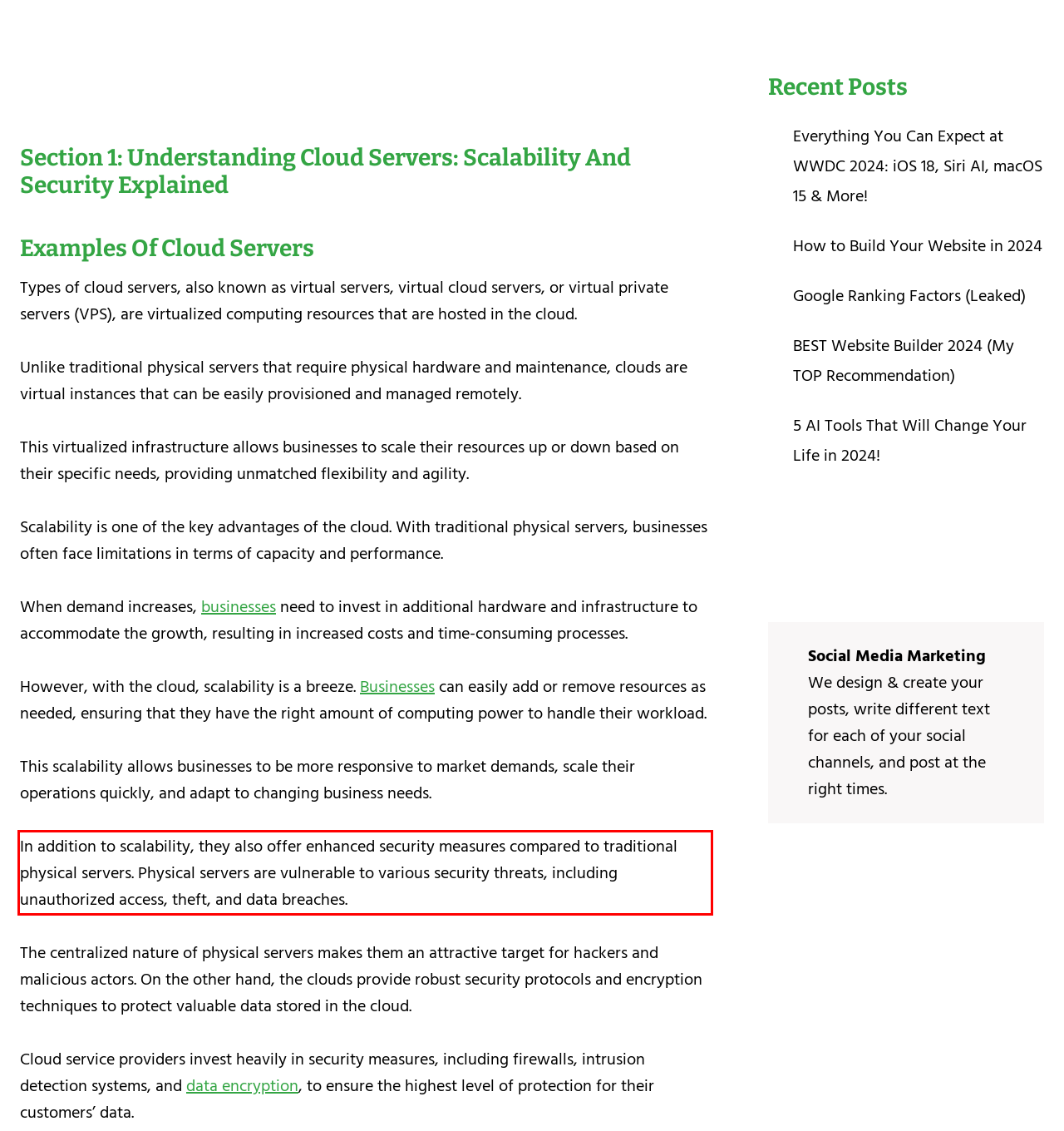There is a UI element on the webpage screenshot marked by a red bounding box. Extract and generate the text content from within this red box.

In addition to scalability, they also offer enhanced security measures compared to traditional physical servers. Physical servers are vulnerable to various security threats, including unauthorized access, theft, and data breaches.